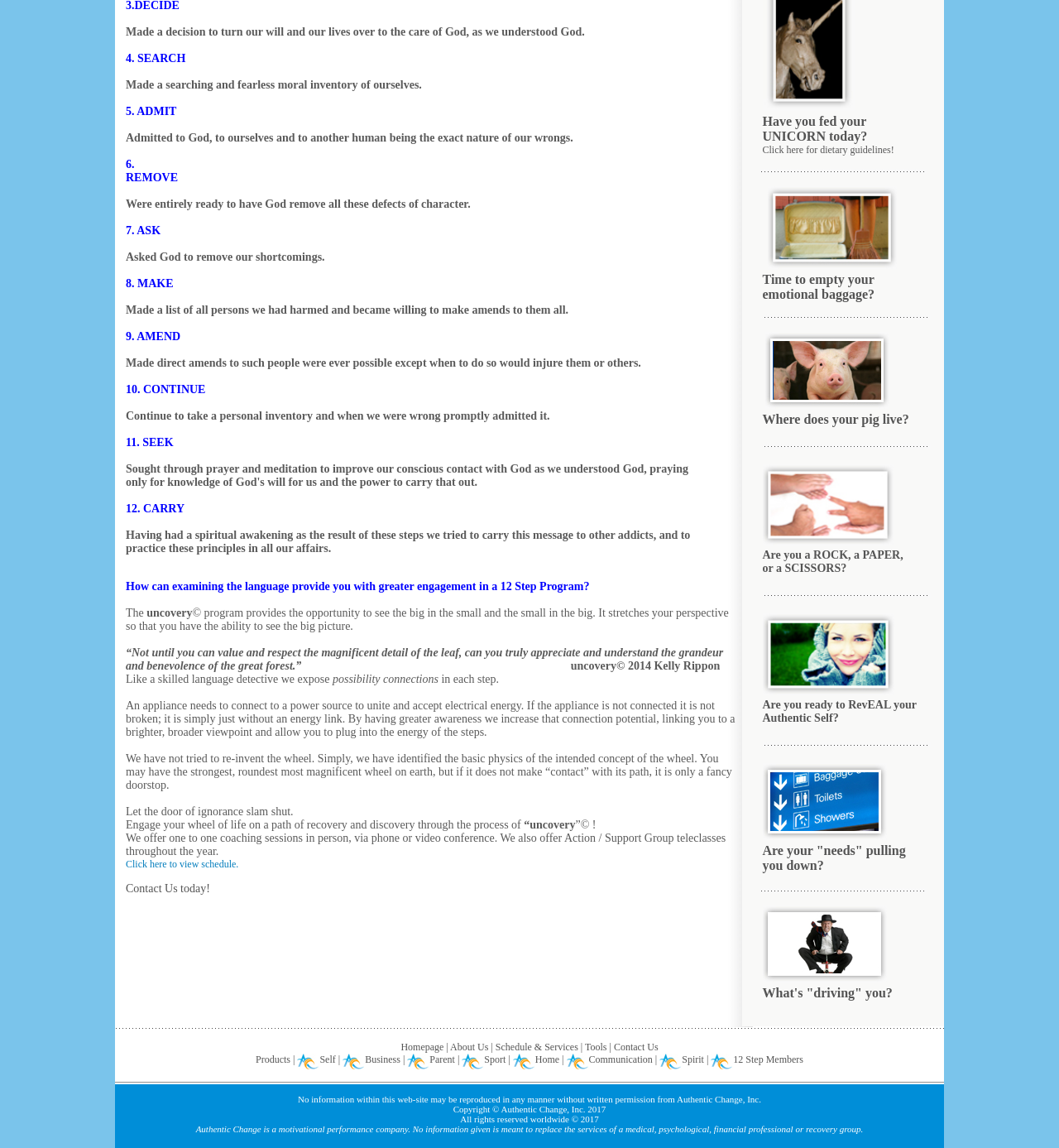Locate the bounding box coordinates of the area where you should click to accomplish the instruction: "Click ADMIT".

[0.129, 0.092, 0.167, 0.102]